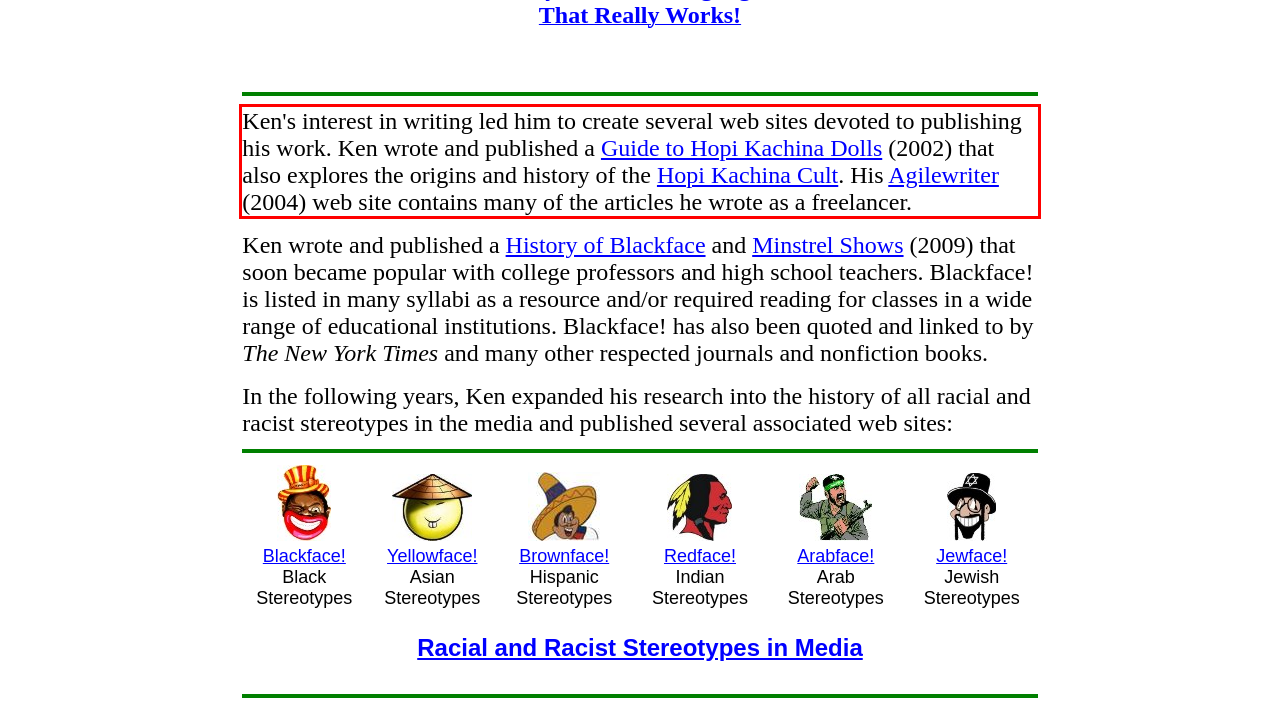You have a screenshot of a webpage, and there is a red bounding box around a UI element. Utilize OCR to extract the text within this red bounding box.

Ken's interest in writing led him to create several web sites devoted to publishing his work. Ken wrote and published a Guide to Hopi Kachina Dolls (2002) that also explores the origins and history of the Hopi Kachina Cult. His Agilewriter (2004) web site contains many of the articles he wrote as a freelancer.